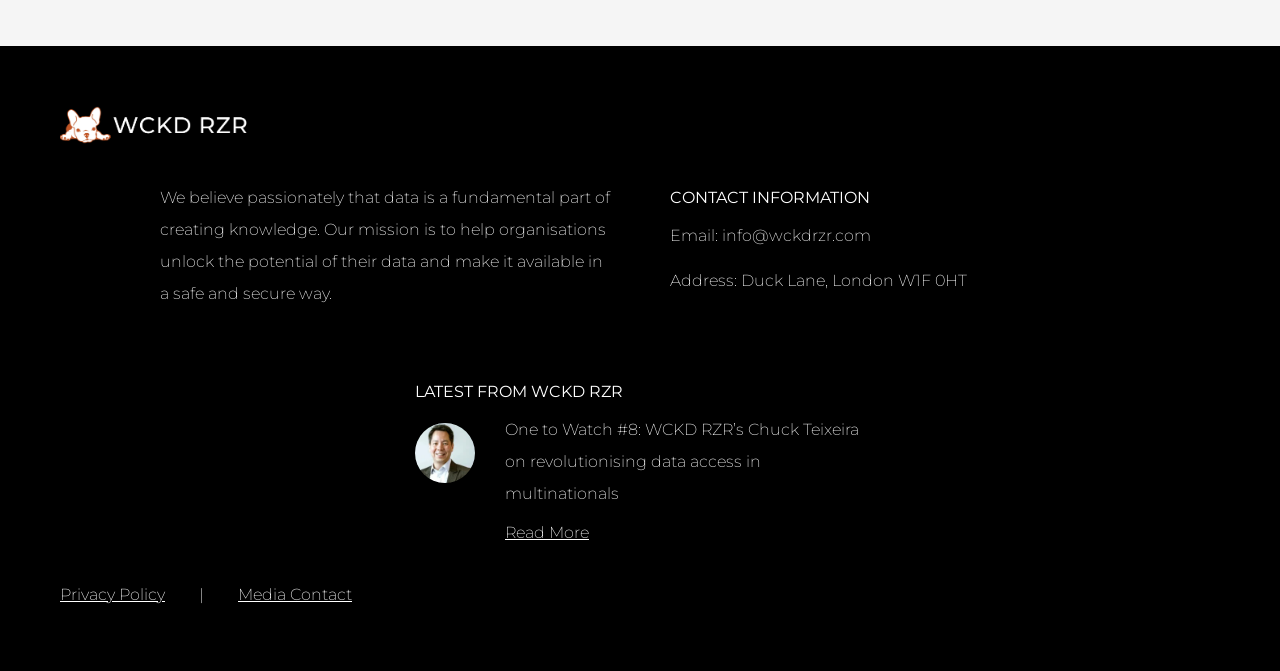Consider the image and give a detailed and elaborate answer to the question: 
What is the title of the latest article?

The title of the latest article is mentioned in the StaticText element with the text 'One to Watch #8: WCKD RZR’s Chuck Teixeira on revolutionising data access in multinationals' under the 'LATEST FROM WCKD RZR' heading.